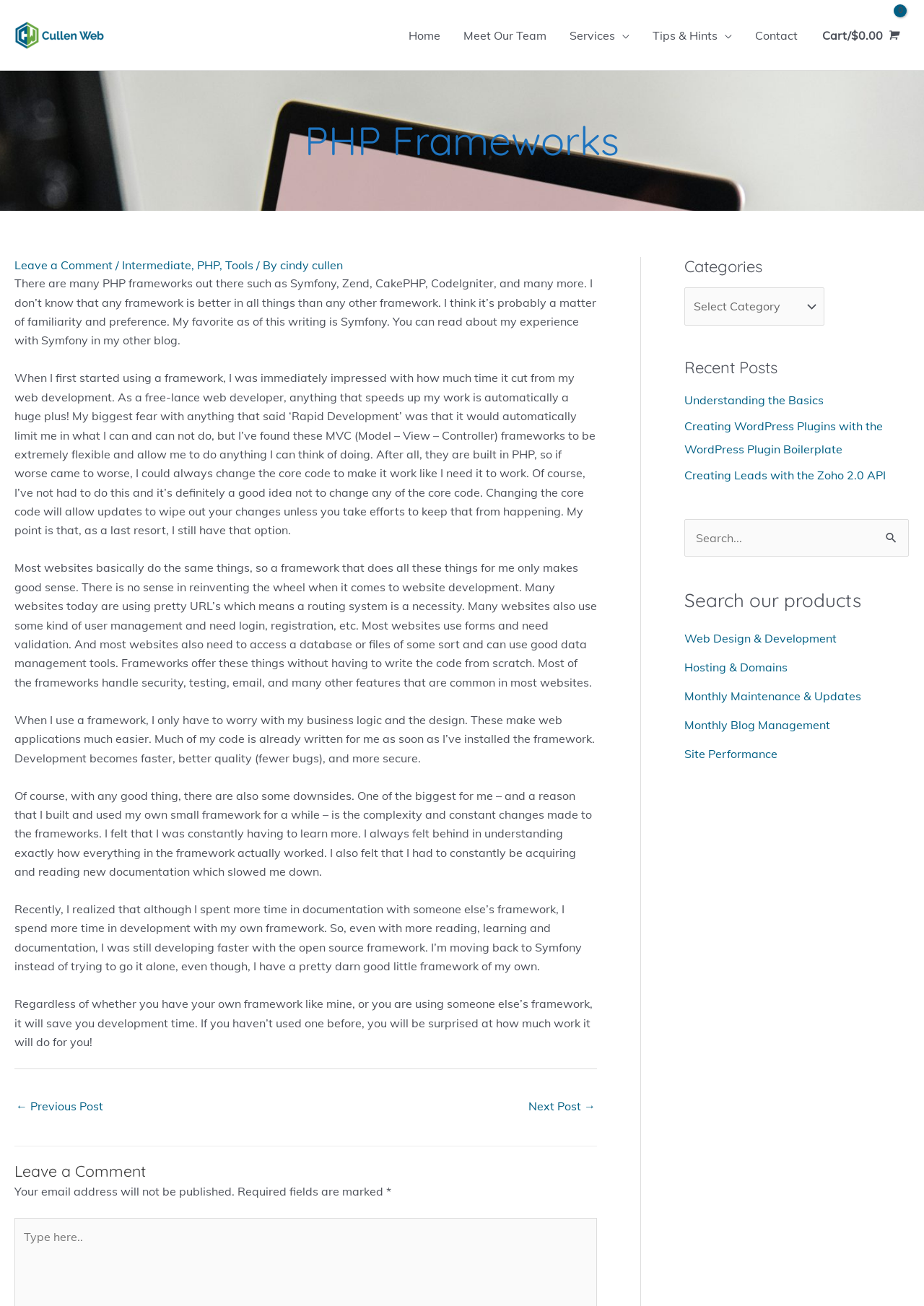Identify and provide the bounding box coordinates of the UI element described: "parent_node: Search for: name="s" placeholder="Search..."". The coordinates should be formatted as [left, top, right, bottom], with each number being a float between 0 and 1.

[0.741, 0.397, 0.984, 0.426]